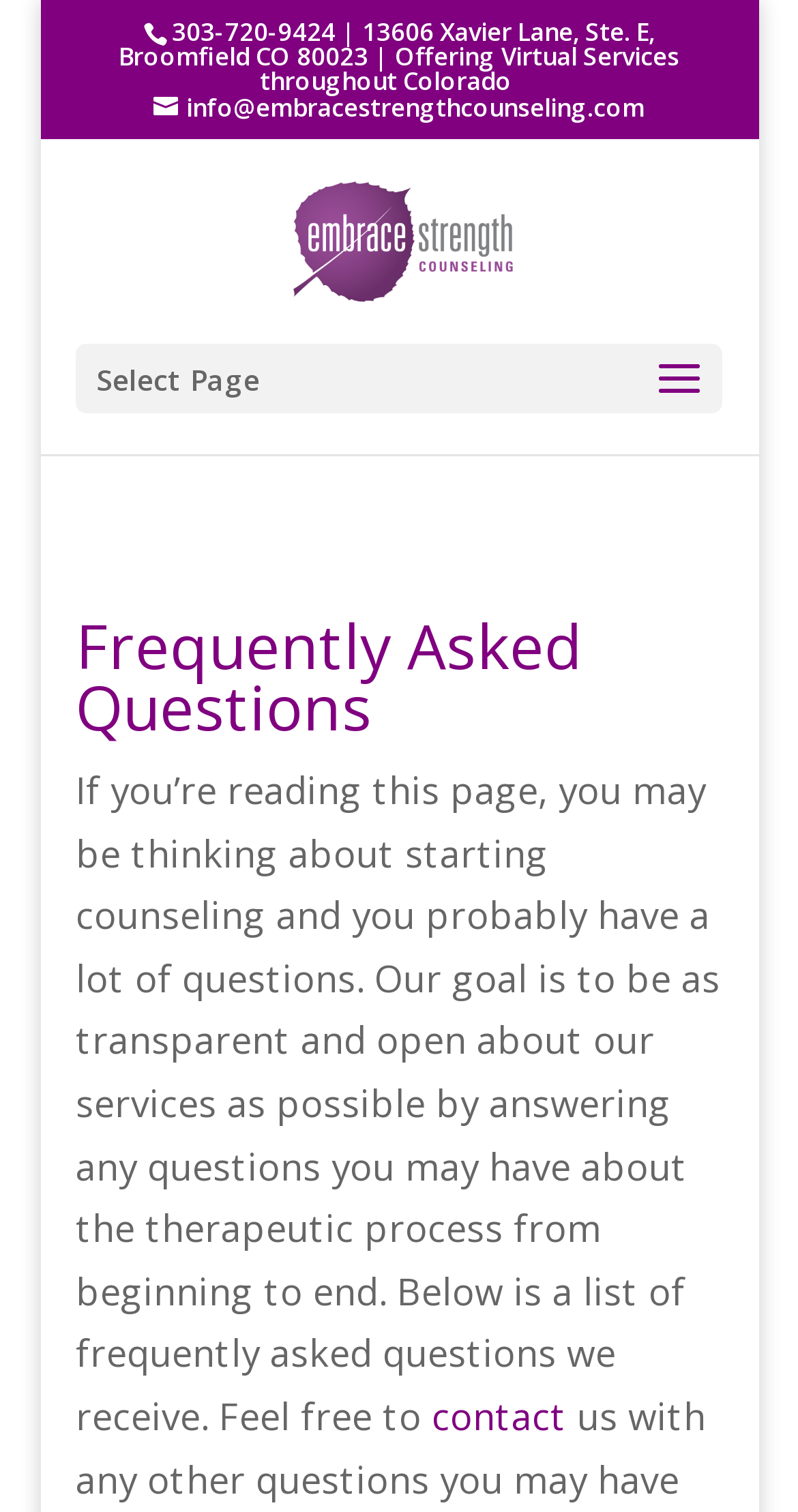Provide a brief response using a word or short phrase to this question:
What can you do if you have more questions?

Contact them